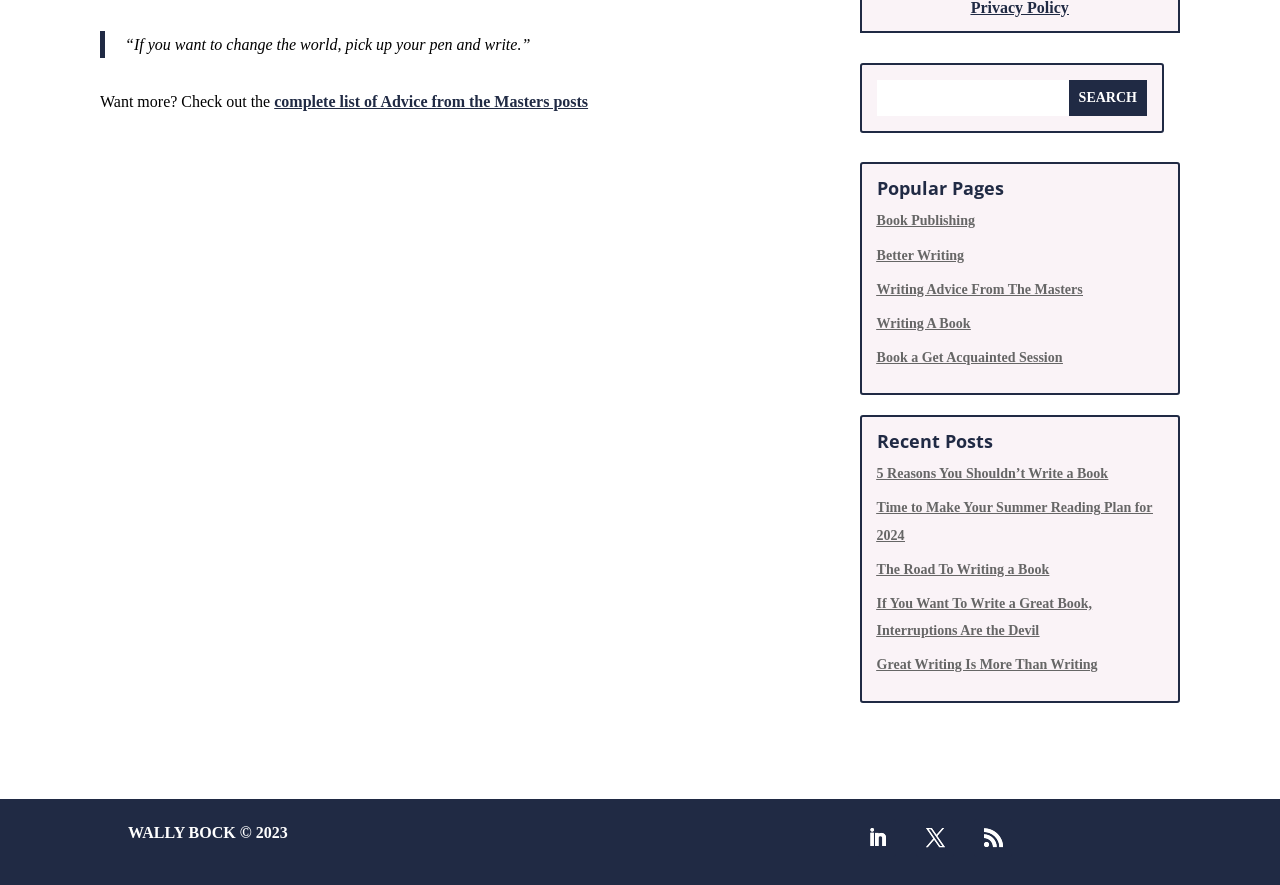Given the element description The Teaching Tutors, identify the bounding box coordinates for the UI element on the webpage screenshot. The format should be (top-left x, top-left y, bottom-right x, bottom-right y), with values between 0 and 1.

None